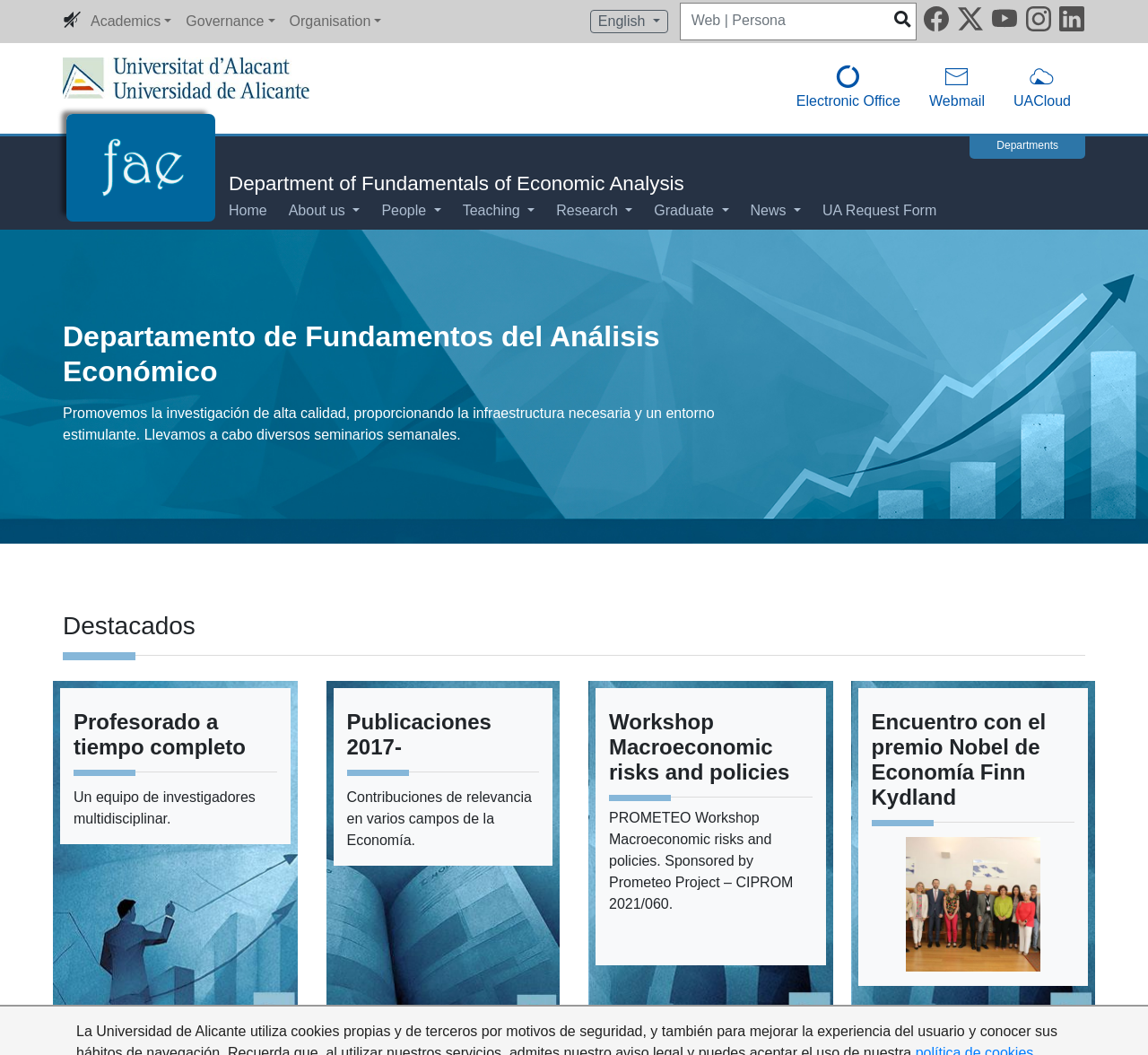Provide a brief response to the question below using a single word or phrase: 
What is the search engine for?

content, people and units